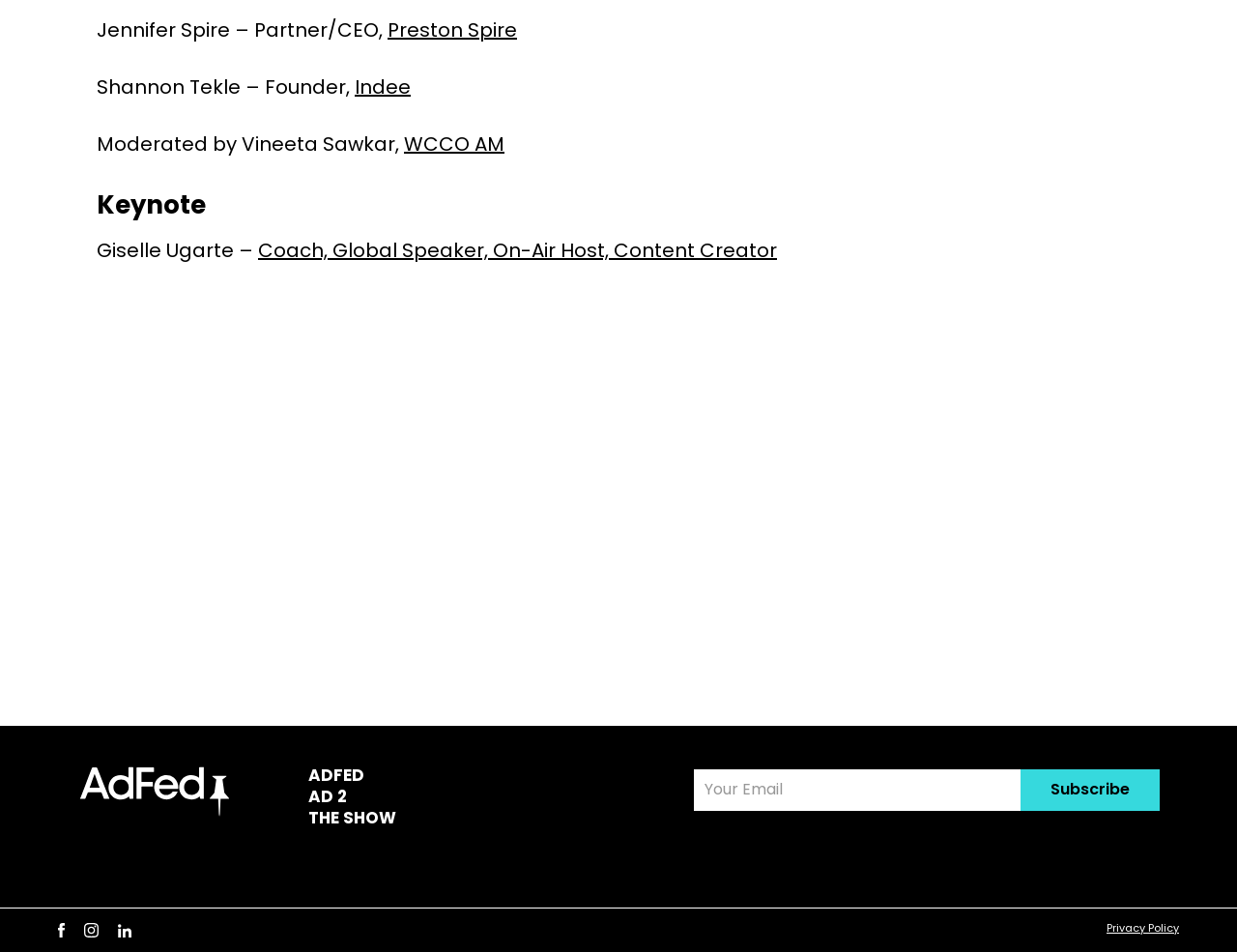Answer this question in one word or a short phrase: What is the event shown in the image?

Women's Leadership Panel